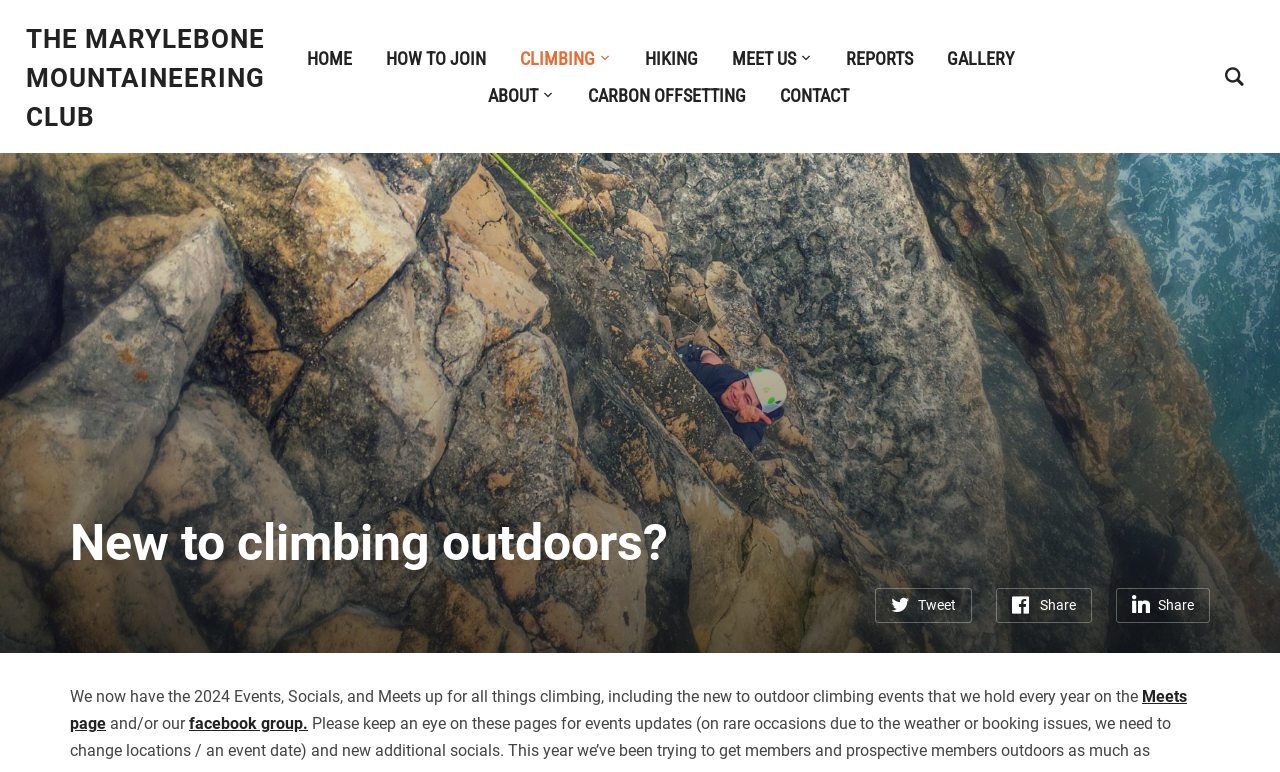What is the name of the mountaineering club?
Please provide a detailed and comprehensive answer to the question.

The name of the mountaineering club can be found in the heading element at the top of the webpage, which reads 'THE MARYLEBONE MOUNTAINEERING CLUB'. This heading is also a link, indicating that it may lead to more information about the club.